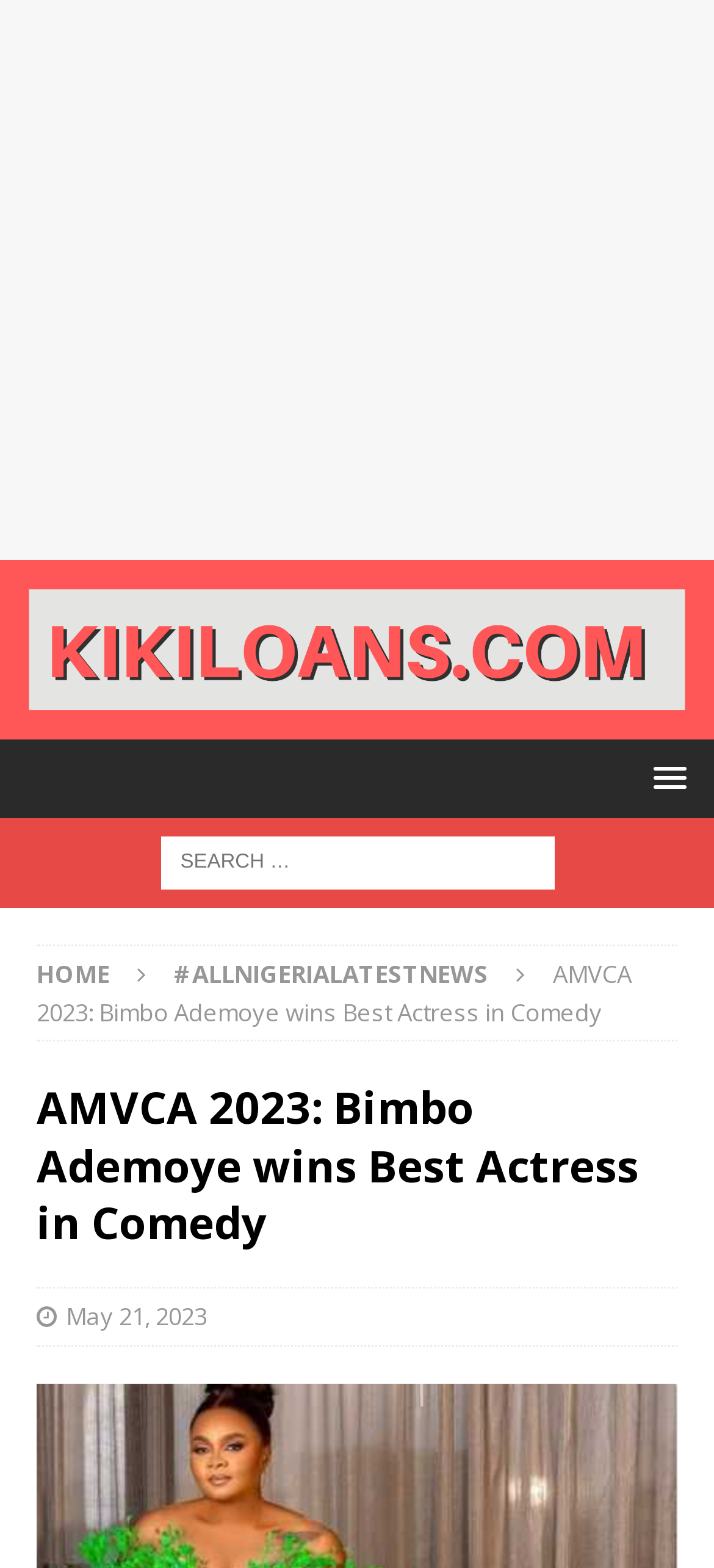Generate a thorough caption detailing the webpage content.

The webpage is about Nollywood actress Bimbo Ademoye winning the Best Actress in a Comedy award at the AMVCA 2023. At the top of the page, there is an advertisement iframe that spans almost the entire width of the page. Below the advertisement, there is a horizontal navigation bar with a link to the website's homepage, labeled "HOME", and another link to a section titled "#ALLNIGERIALATESTNEWS". 

To the right of the navigation bar, there is a search box with a label "Search for:". The search box is positioned near the top of the page, taking up about half of the page's width. 

Below the navigation bar and search box, there is a heading that reads "AMVCA 2023: Bimbo Ademoye wins Best Actress in Comedy", which is followed by a subheading with the date "May 21, 2023". The heading and subheading are centered on the page, taking up about three-quarters of the page's width. 

At the very top of the page, there is a logo of the website "Kikiloans.com", which is an image. There is also a button with a popup menu, positioned at the top-right corner of the page.